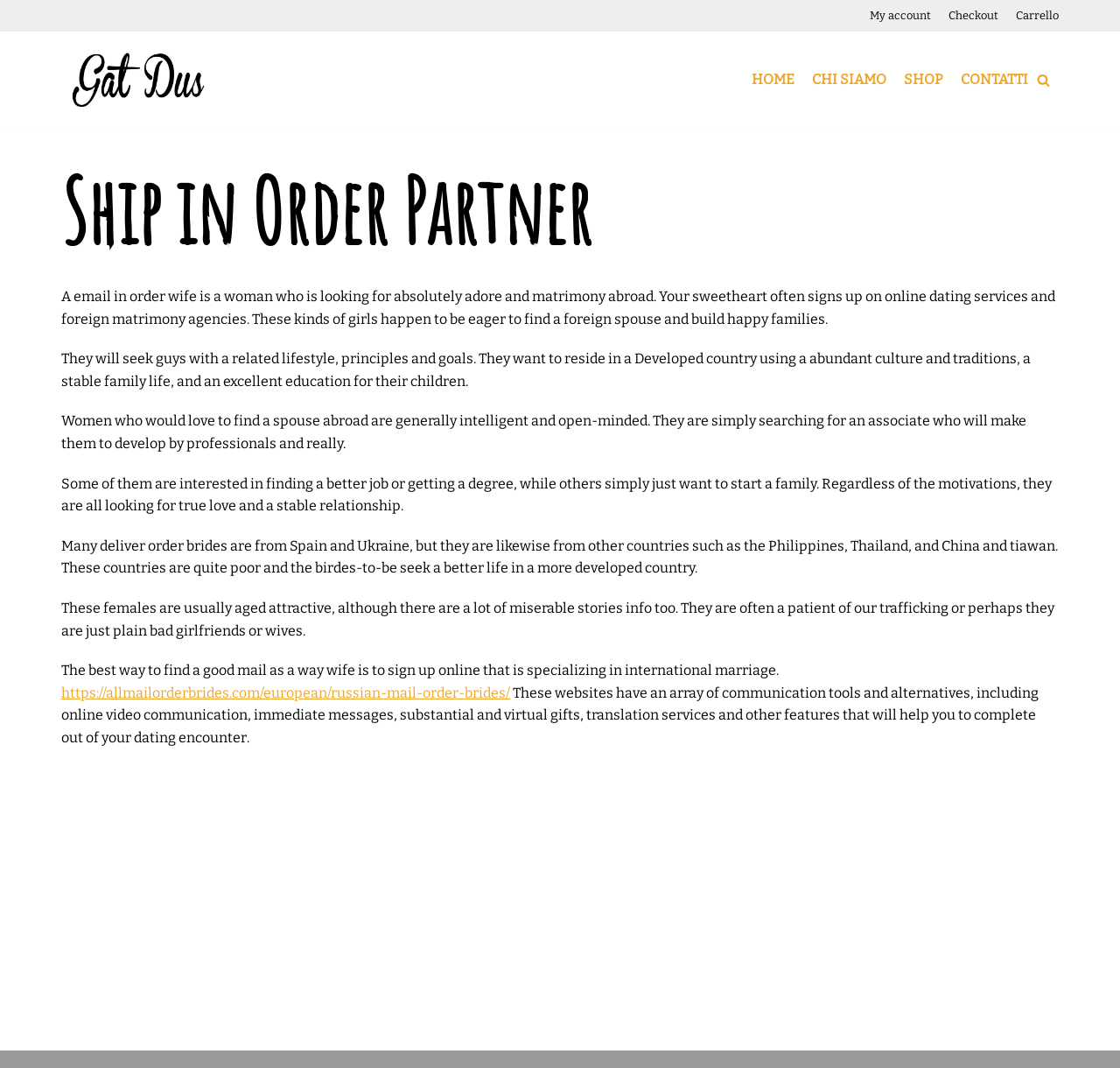Bounding box coordinates are specified in the format (top-left x, top-left y, bottom-right x, bottom-right y). All values are floating point numbers bounded between 0 and 1. Please provide the bounding box coordinate of the region this sentence describes: Vai al contenuto

[0.0, 0.026, 0.031, 0.043]